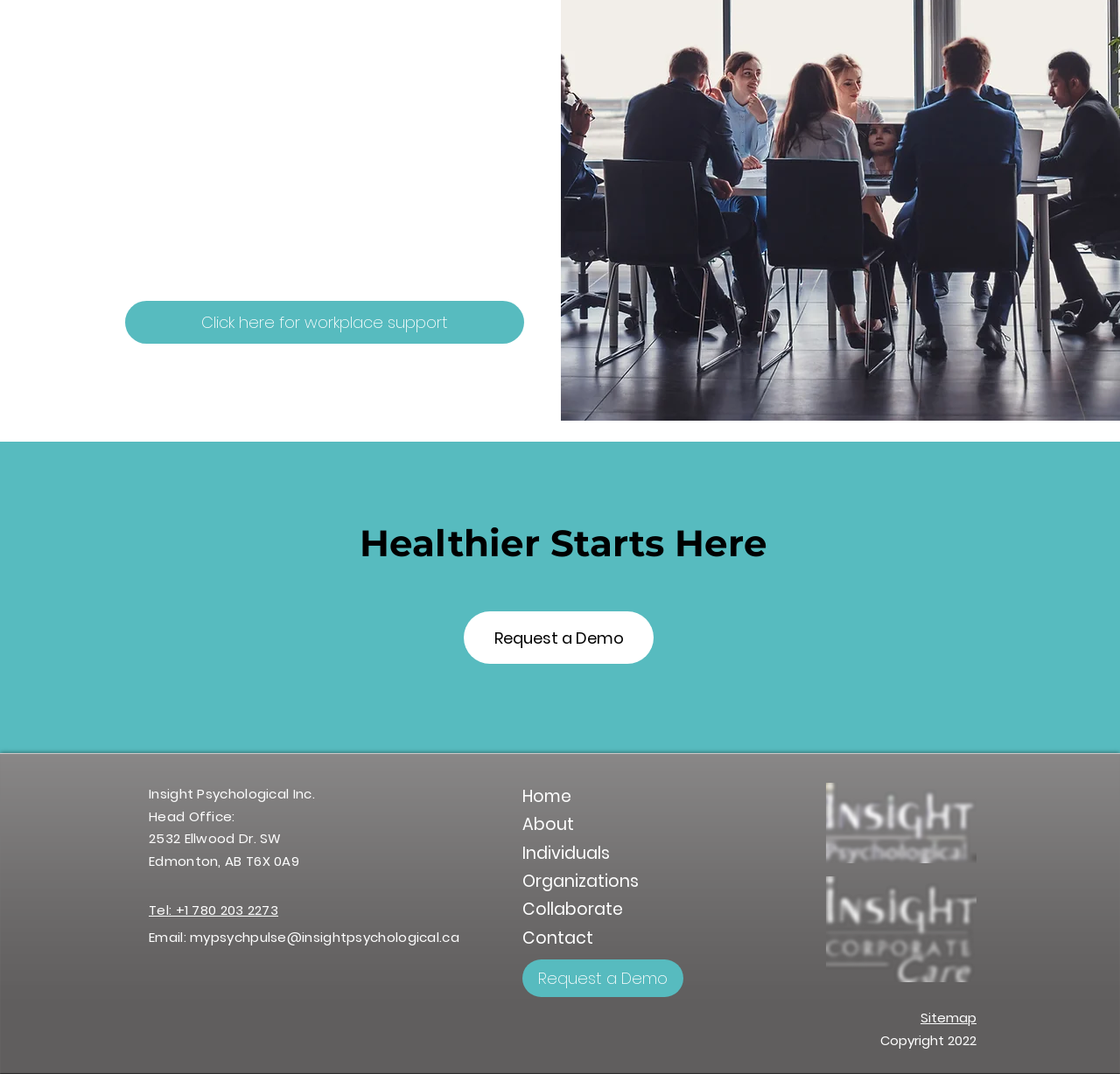What is the name of the organization?
Provide a comprehensive and detailed answer to the question.

I found the answer by looking at the static text element with the content 'Insight Psychological Inc.' which is located at the bottom of the webpage, indicating it is the name of the organization.